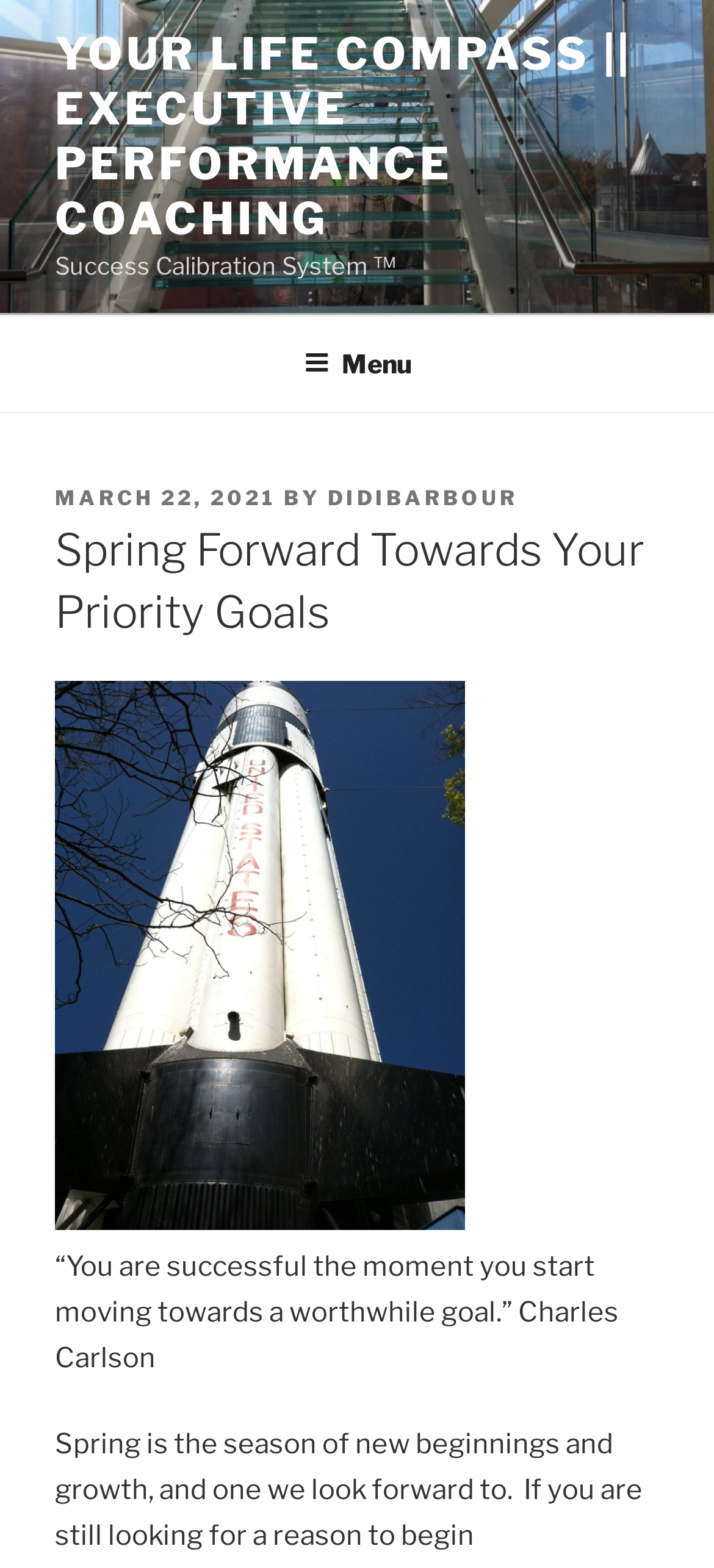Provide the bounding box coordinates for the UI element described in this sentence: "didibarbour". The coordinates should be four float values between 0 and 1, i.e., [left, top, right, bottom].

[0.459, 0.309, 0.726, 0.326]